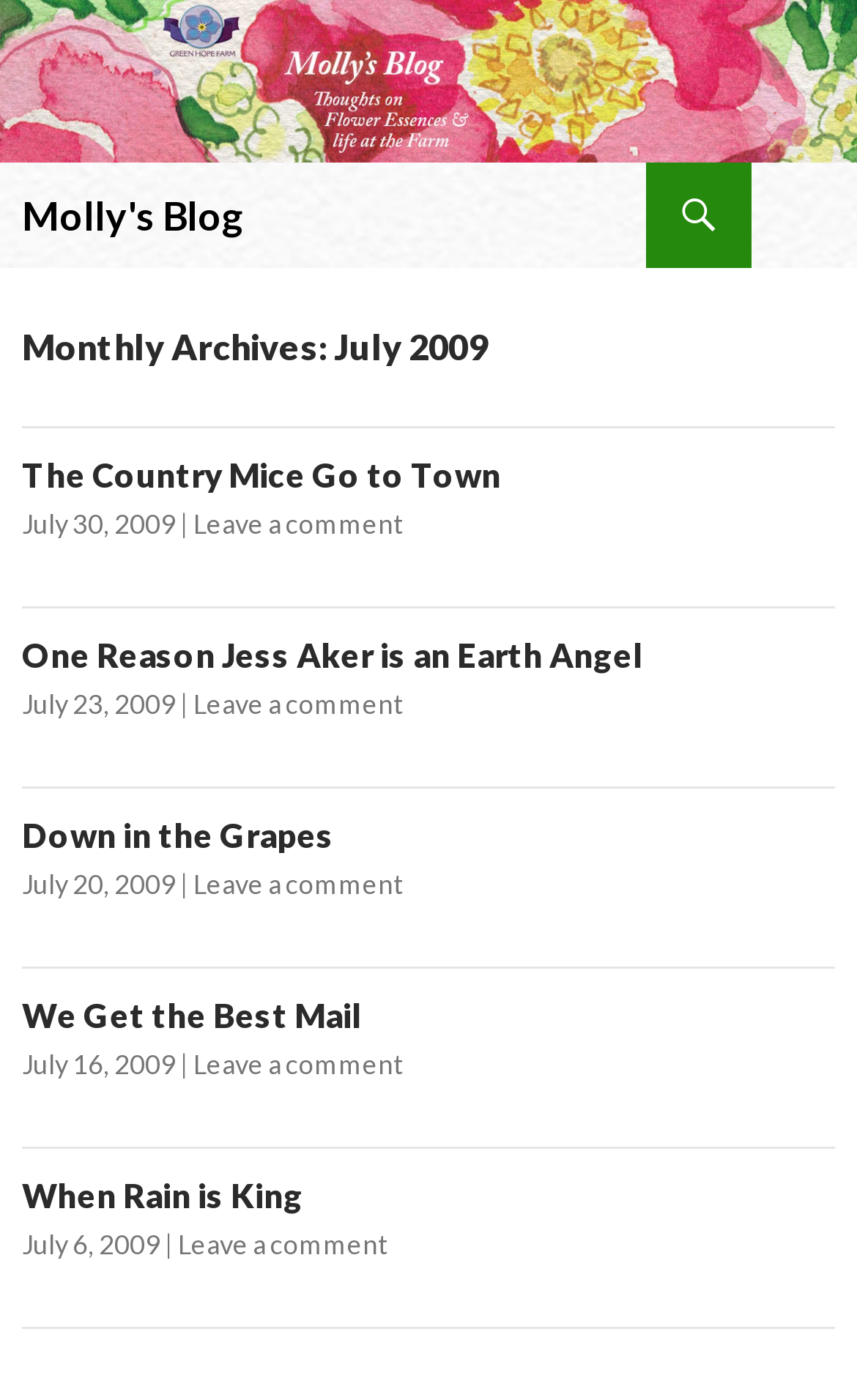Based on the image, please respond to the question with as much detail as possible:
How many articles are on this page?

By examining the webpage structure, I can see that there are five article elements, each containing a heading, a link, a time element, and a 'Leave a comment' link. Therefore, there are five articles on this page.